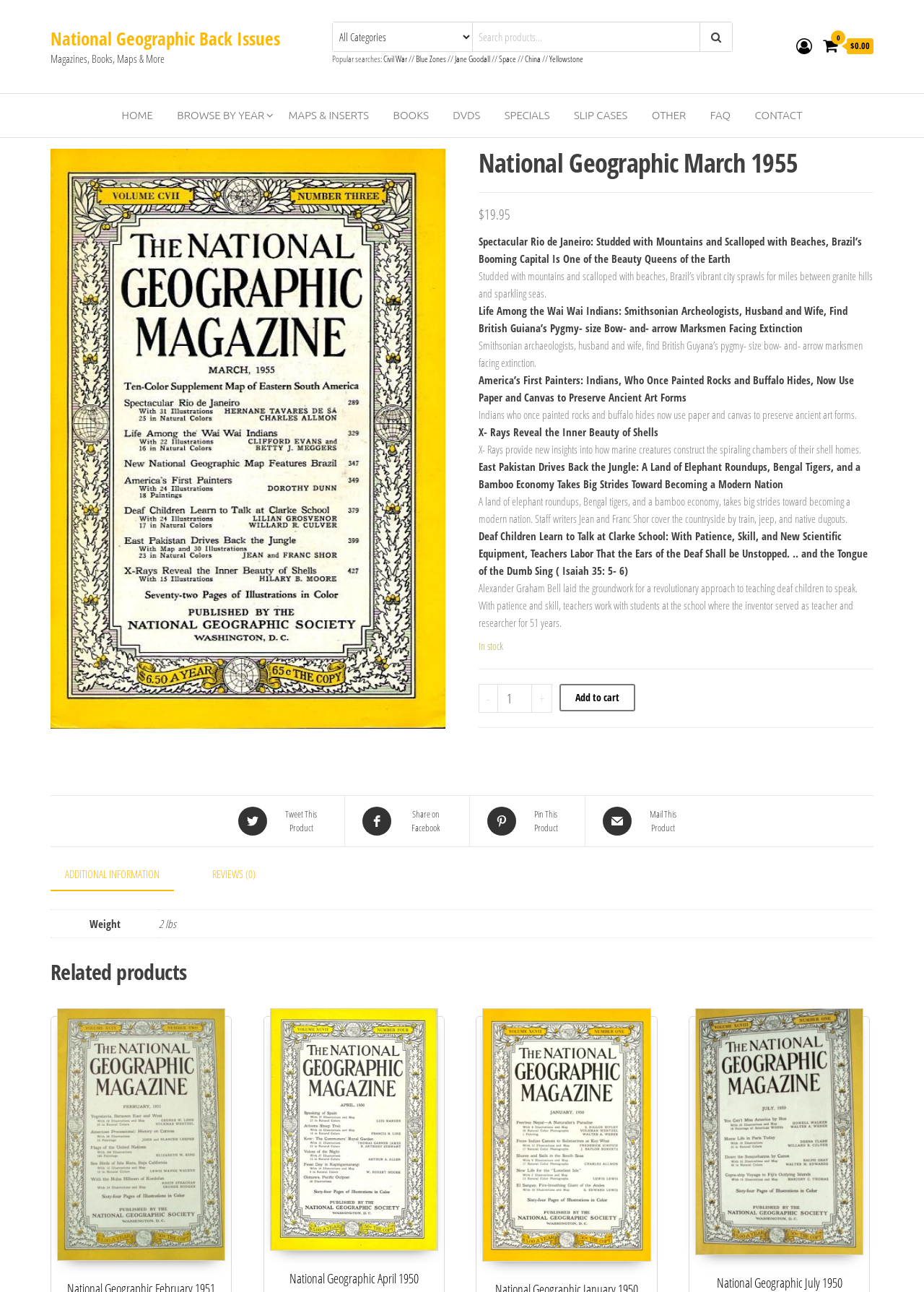Answer in one word or a short phrase: 
What is the quantity of the magazine in stock?

In stock